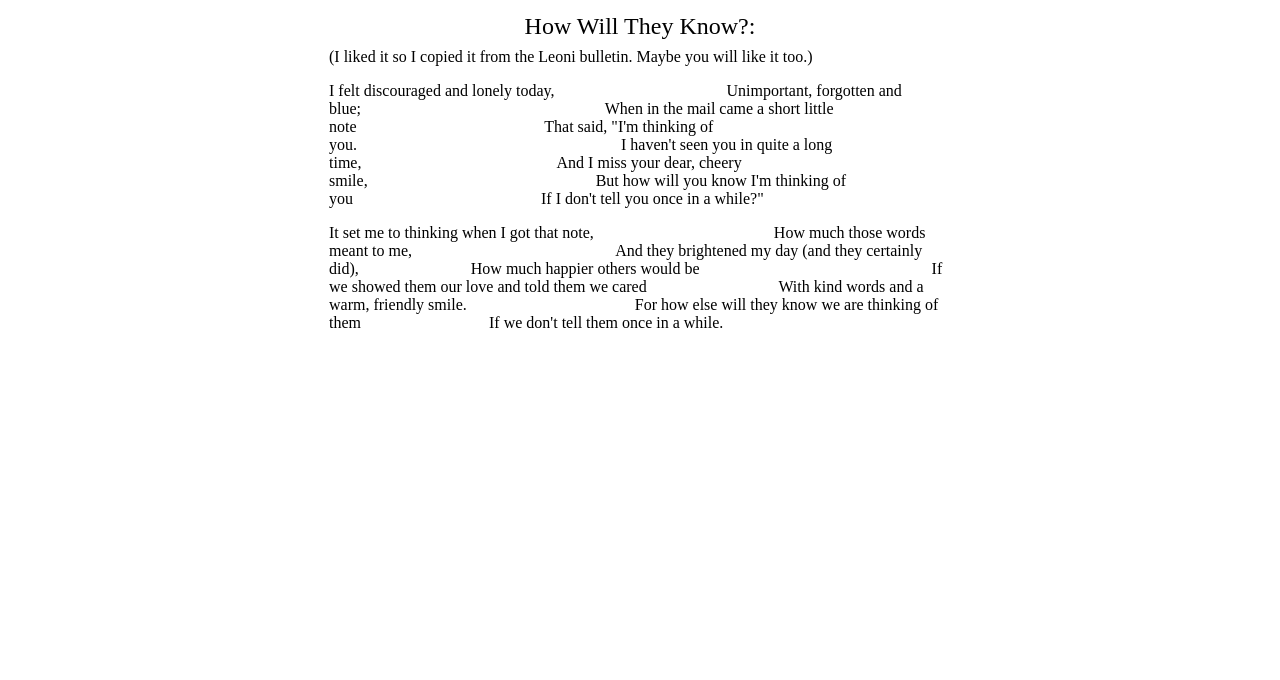Please provide a comprehensive response to the question based on the details in the image: What is the poem about?

The poem is about the importance of letting others know that you are thinking of them. It describes how a person felt discouraged and lonely, but a short note from someone saying they were thinking of them brightened their day. The poem then goes on to say that if we don't tell others we are thinking of them, how will they know?